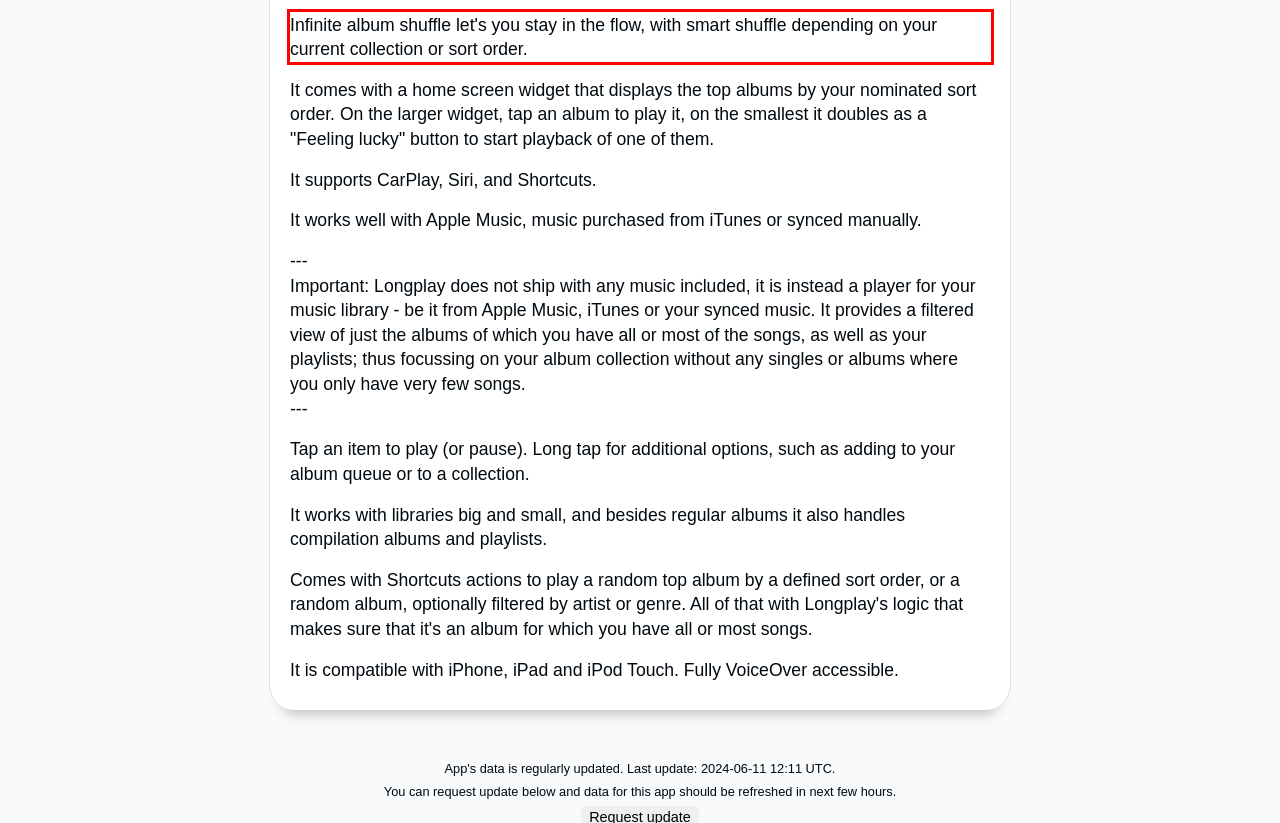The screenshot provided shows a webpage with a red bounding box. Apply OCR to the text within this red bounding box and provide the extracted content.

Infinite album shuffle let's you stay in the flow, with smart shuffle depending on your current collection or sort order.